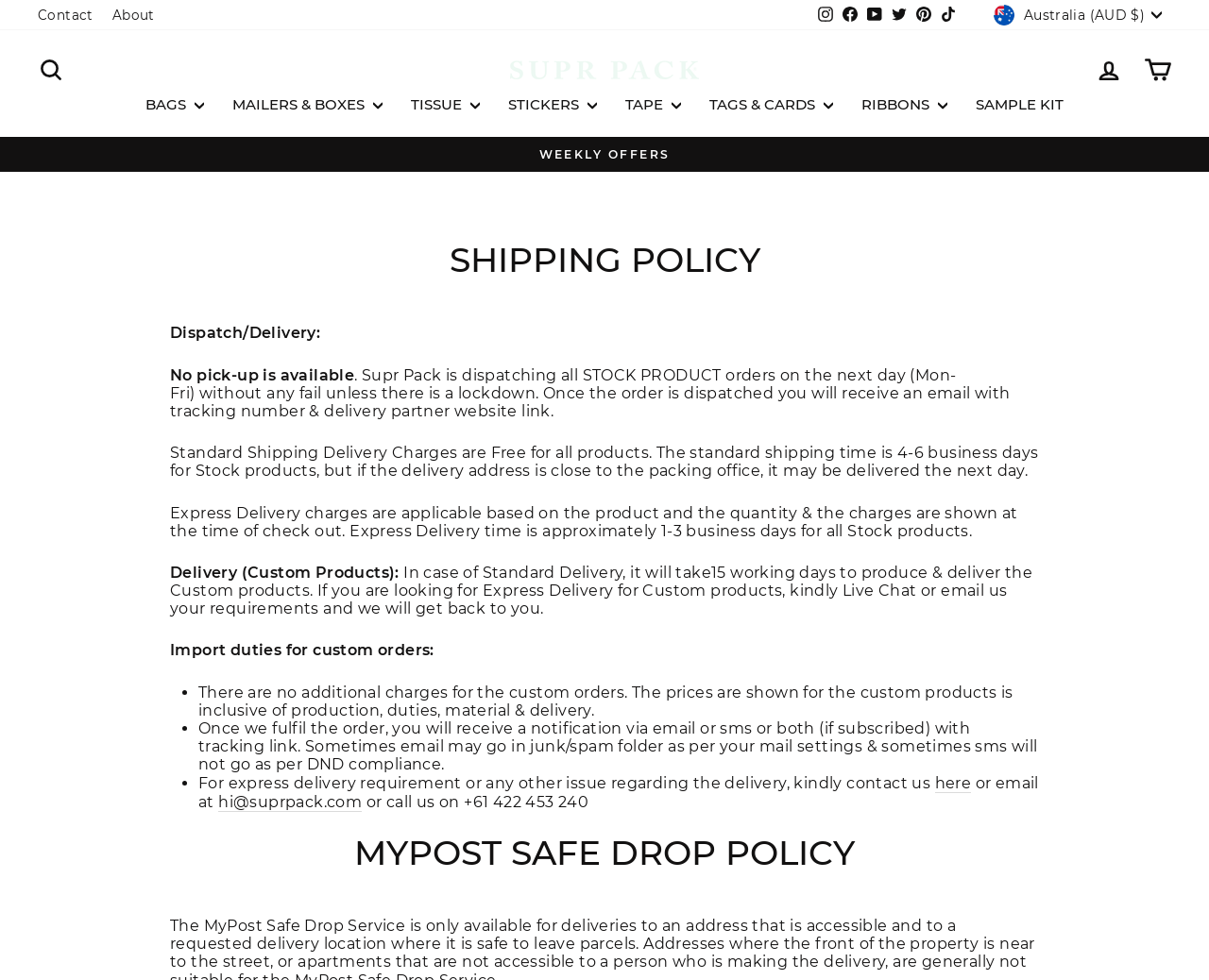Find and specify the bounding box coordinates that correspond to the clickable region for the instruction: "Search for products".

[0.022, 0.05, 0.062, 0.092]